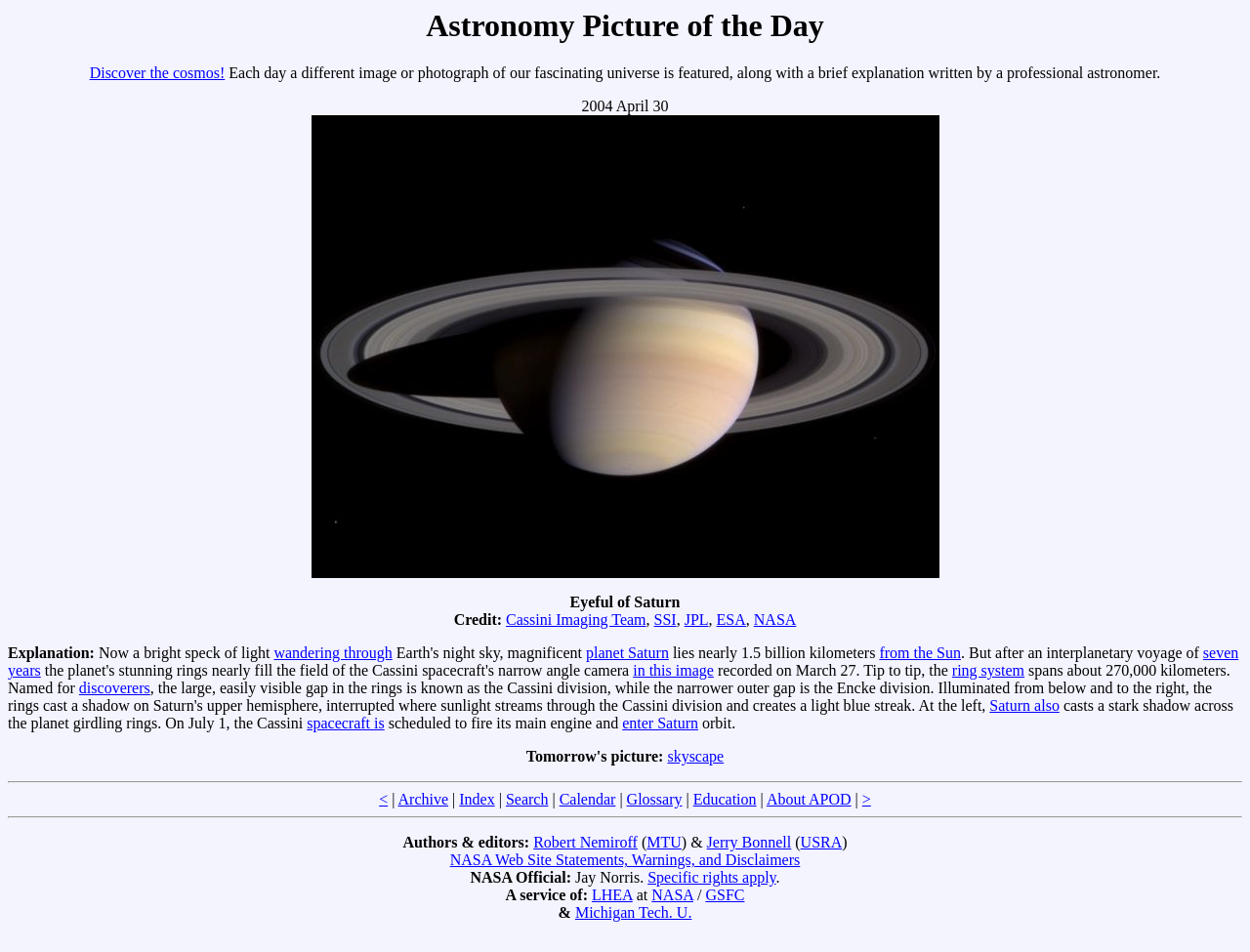Find the bounding box coordinates of the element you need to click on to perform this action: 'Click on the image'. The coordinates should be represented by four float values between 0 and 1, in the format [left, top, right, bottom].

[0.249, 0.121, 0.751, 0.608]